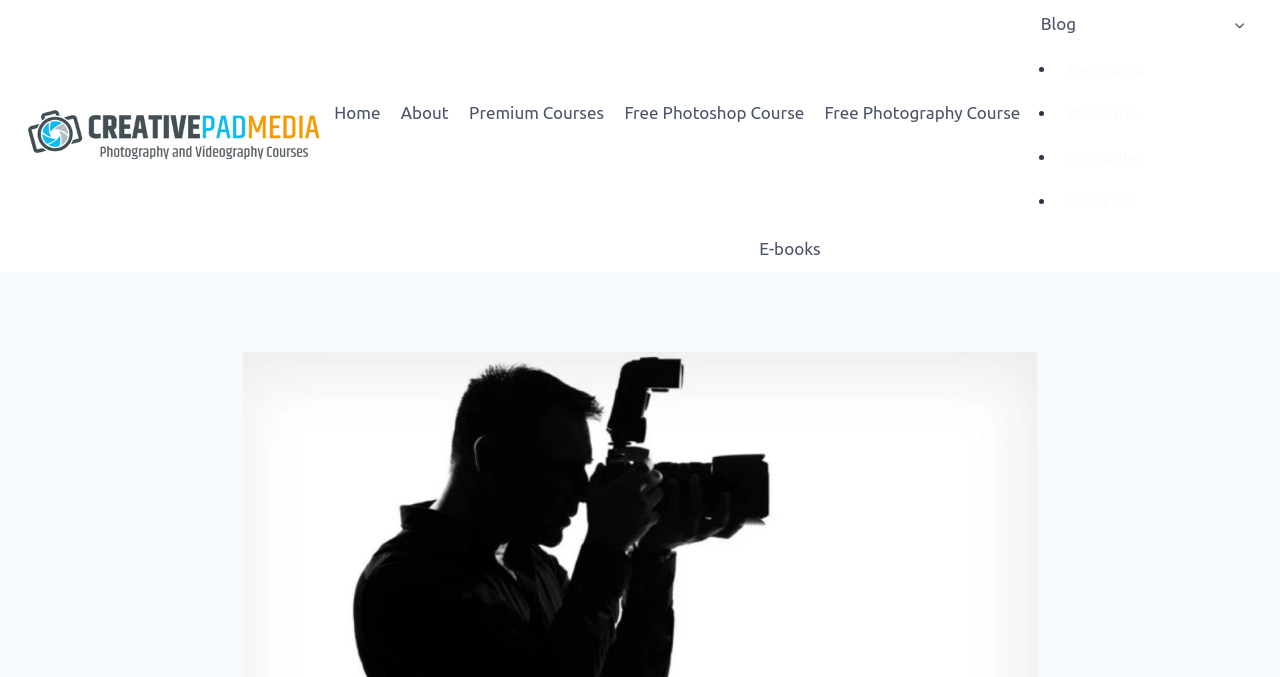What is the last link in the main navigation?
Could you give a comprehensive explanation in response to this question?

The main navigation links can be found at the top of the webpage, and the last link is 'Blog', which is located at the rightmost side.